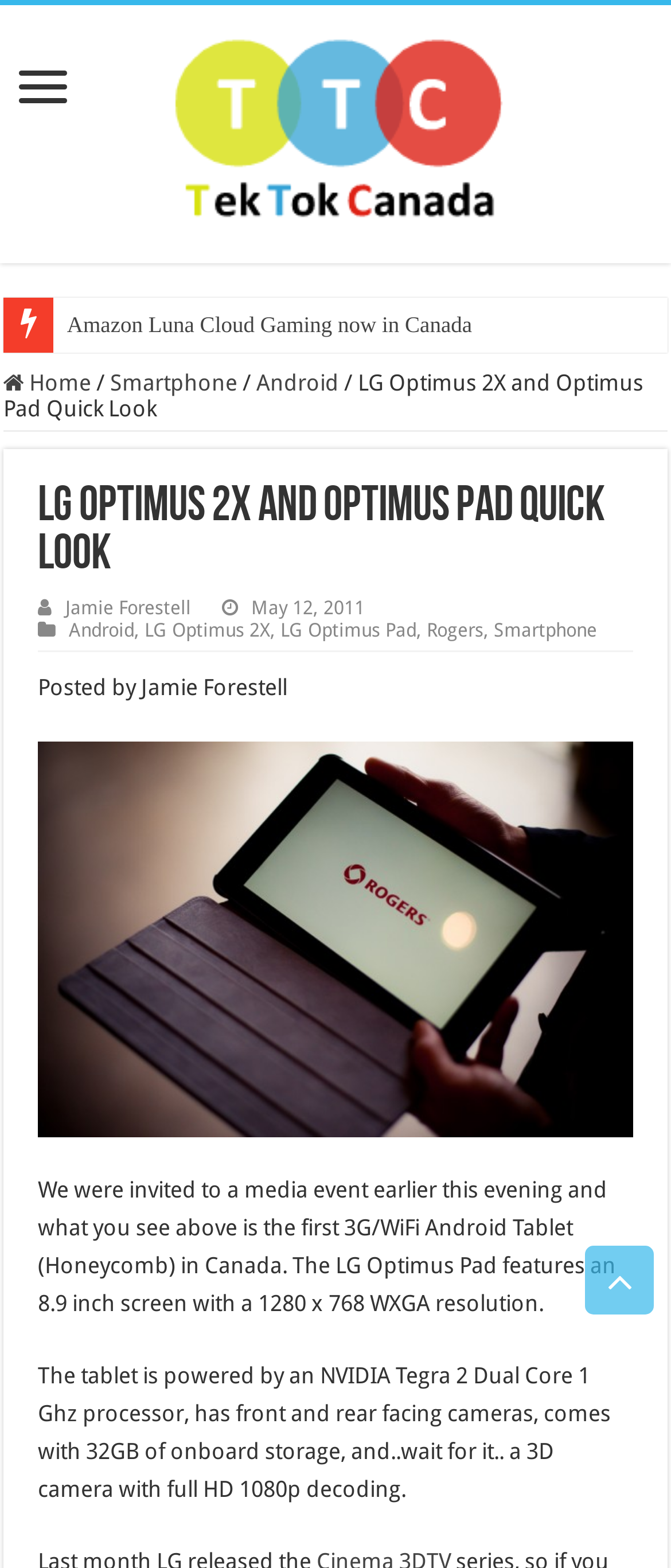What is the name of the author of this article?
Based on the image, provide your answer in one word or phrase.

Jamie Forestell